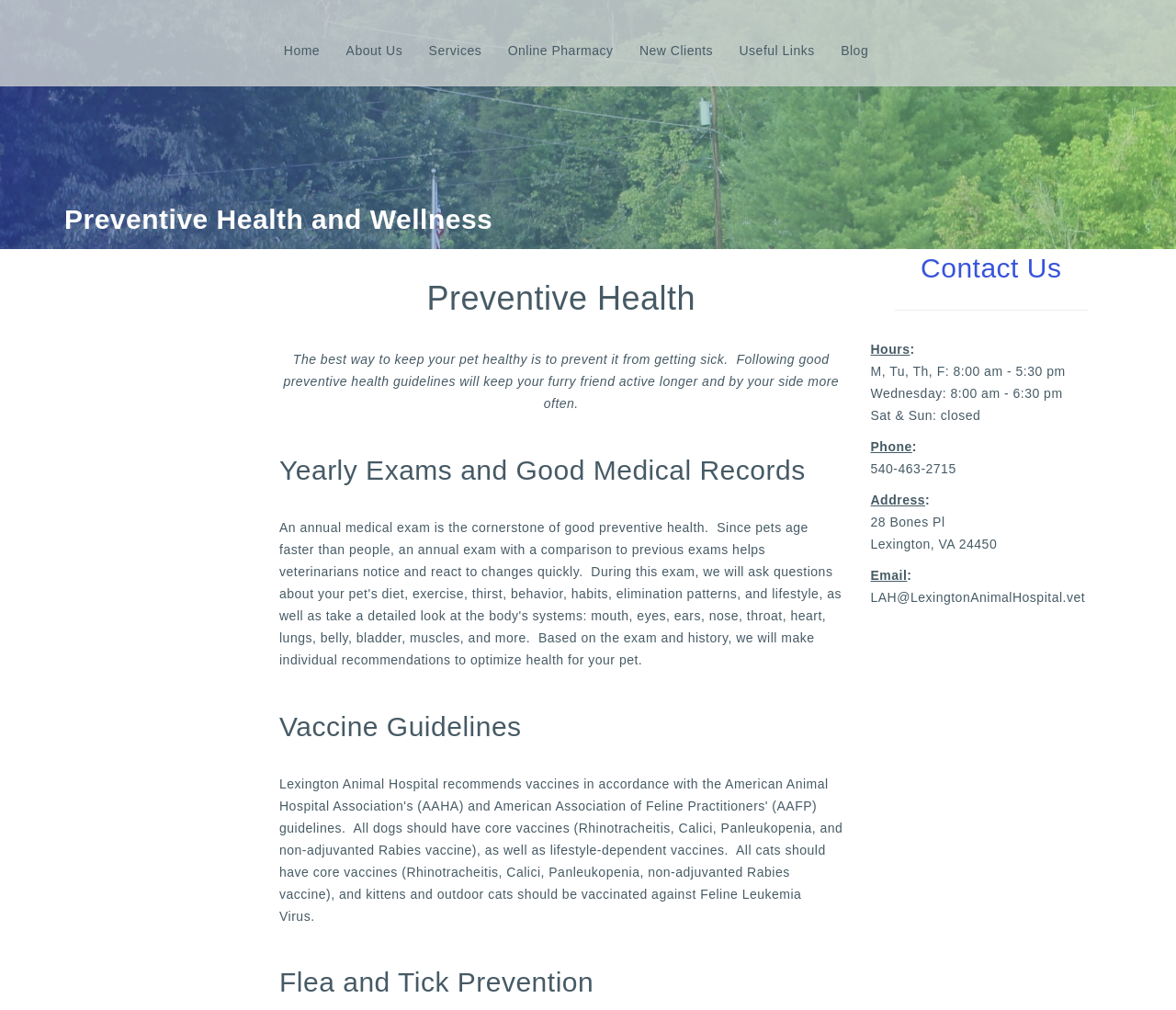Locate the bounding box for the described UI element: "Production". Ensure the coordinates are four float numbers between 0 and 1, formatted as [left, top, right, bottom].

None